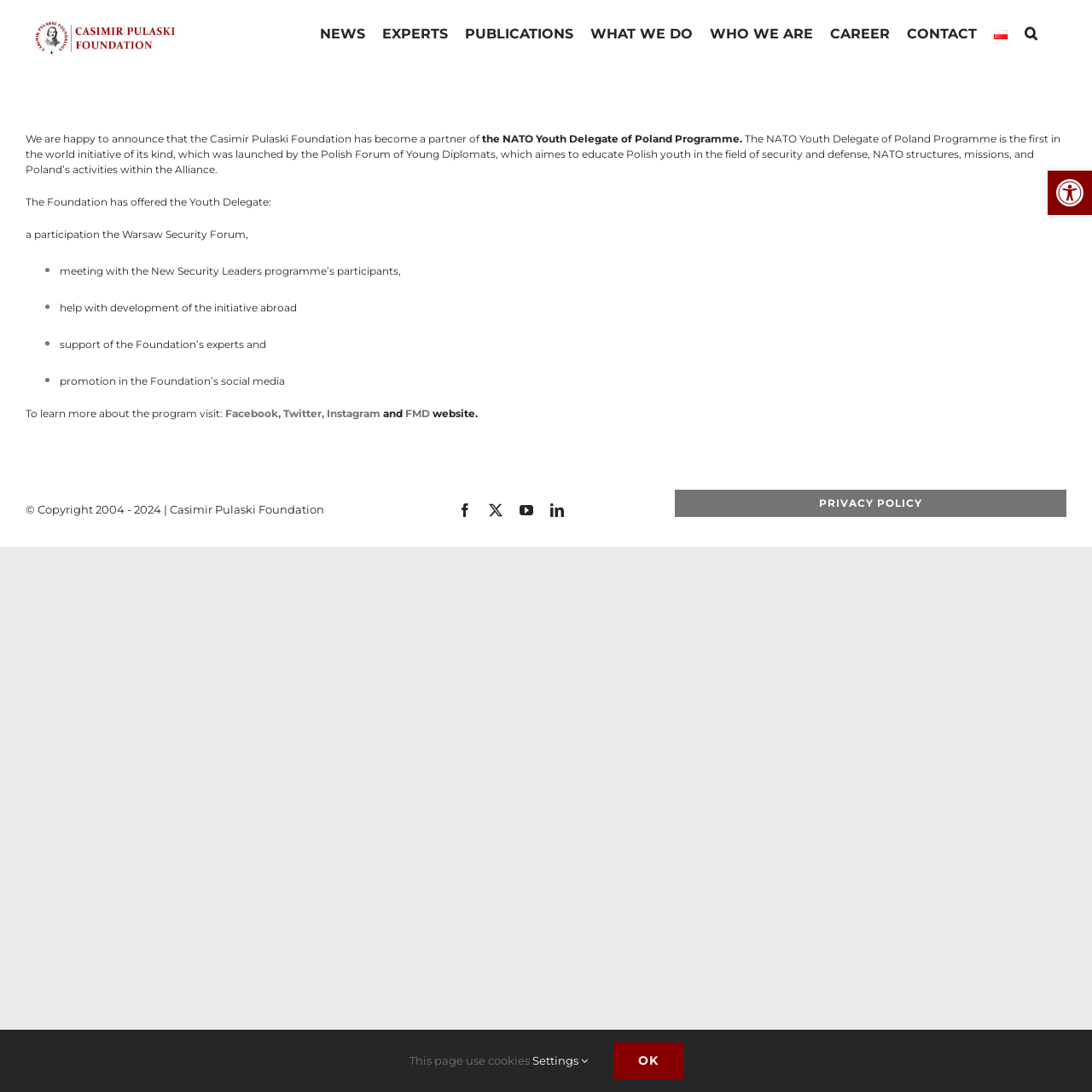Review the image closely and give a comprehensive answer to the question: What is the name of the event where the Foundation has offered the Youth Delegate to participate?

The event's name can be found in the article section, which states that the Foundation has offered the Youth Delegate 'a participation the Warsaw Security Forum'.